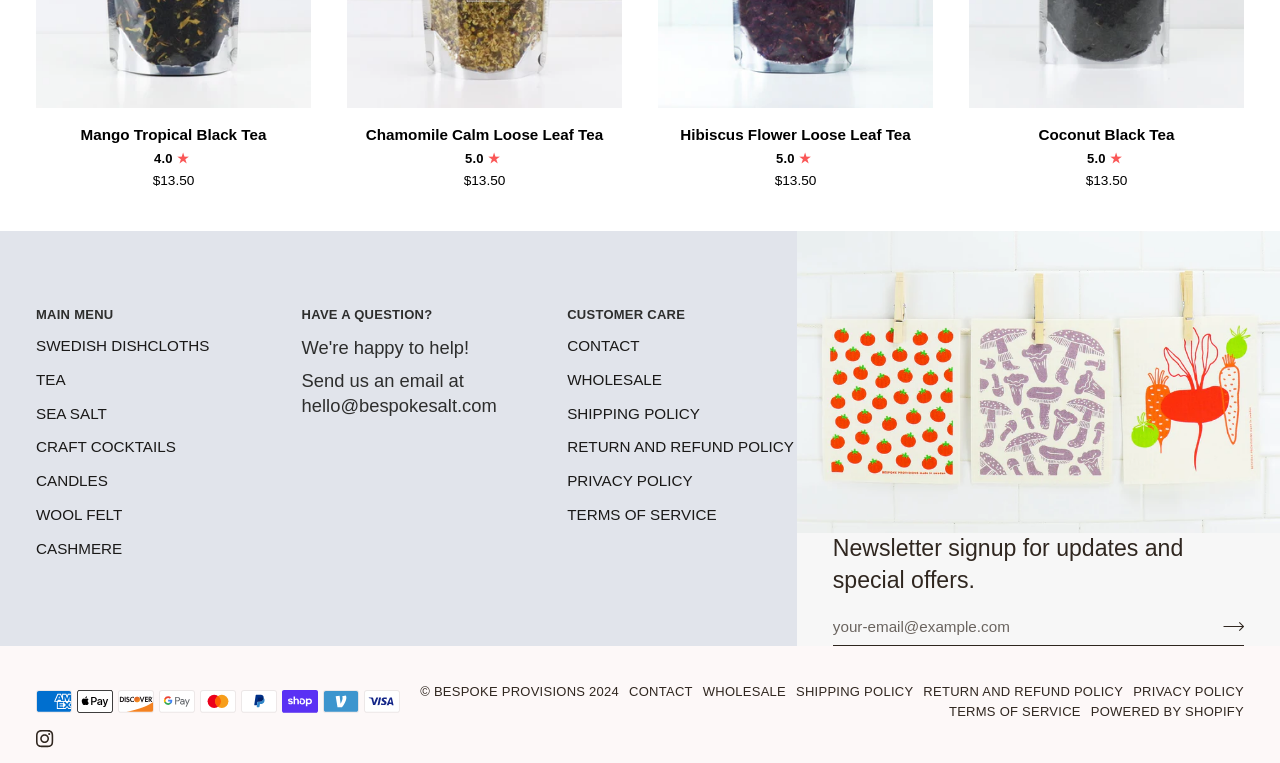Determine the bounding box coordinates of the element's region needed to click to follow the instruction: "Contact customer care". Provide these coordinates as four float numbers between 0 and 1, formatted as [left, top, right, bottom].

[0.236, 0.4, 0.415, 0.439]